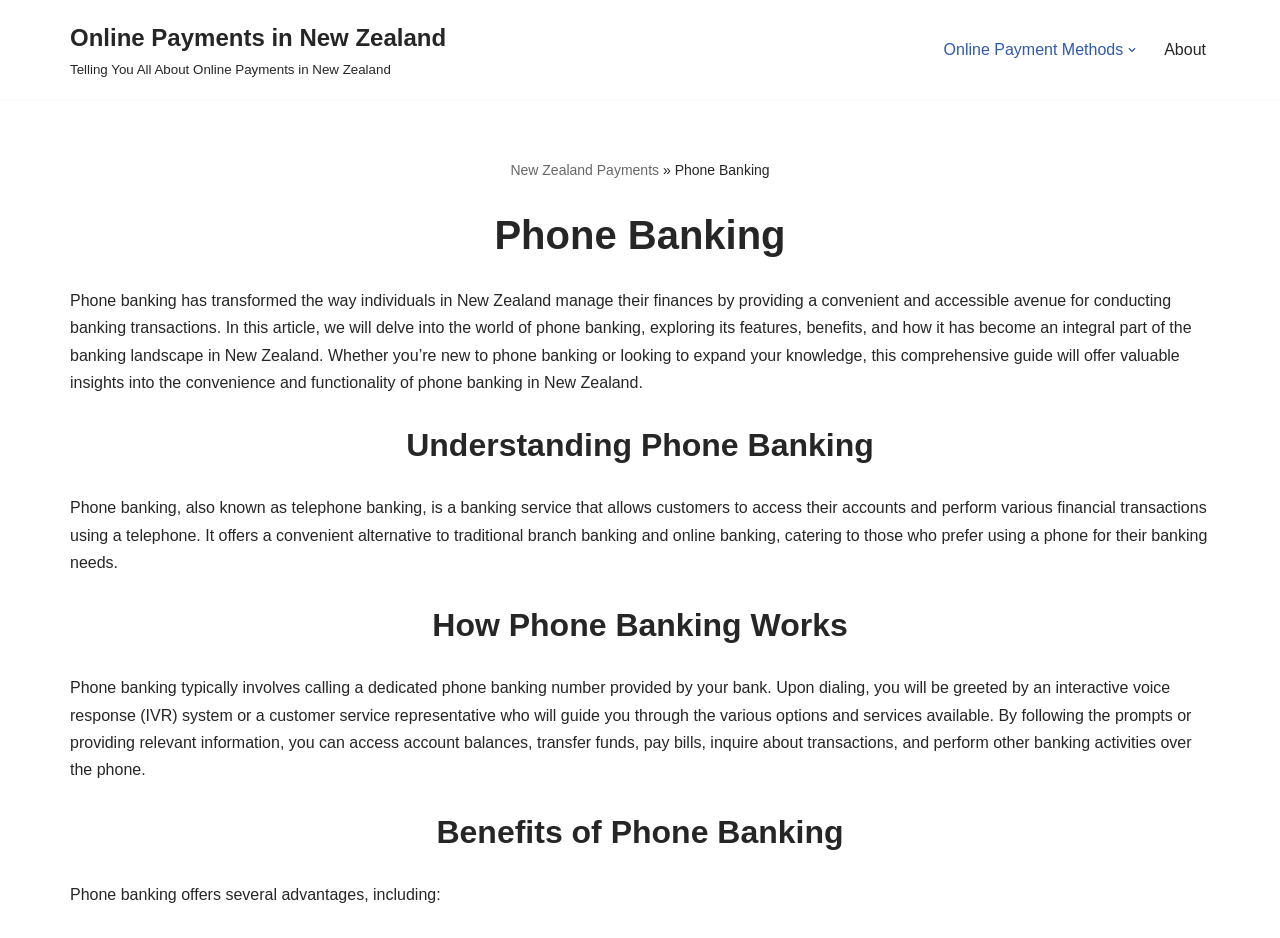What can you do with phone banking?
Look at the image and answer with only one word or phrase.

Access accounts and perform transactions